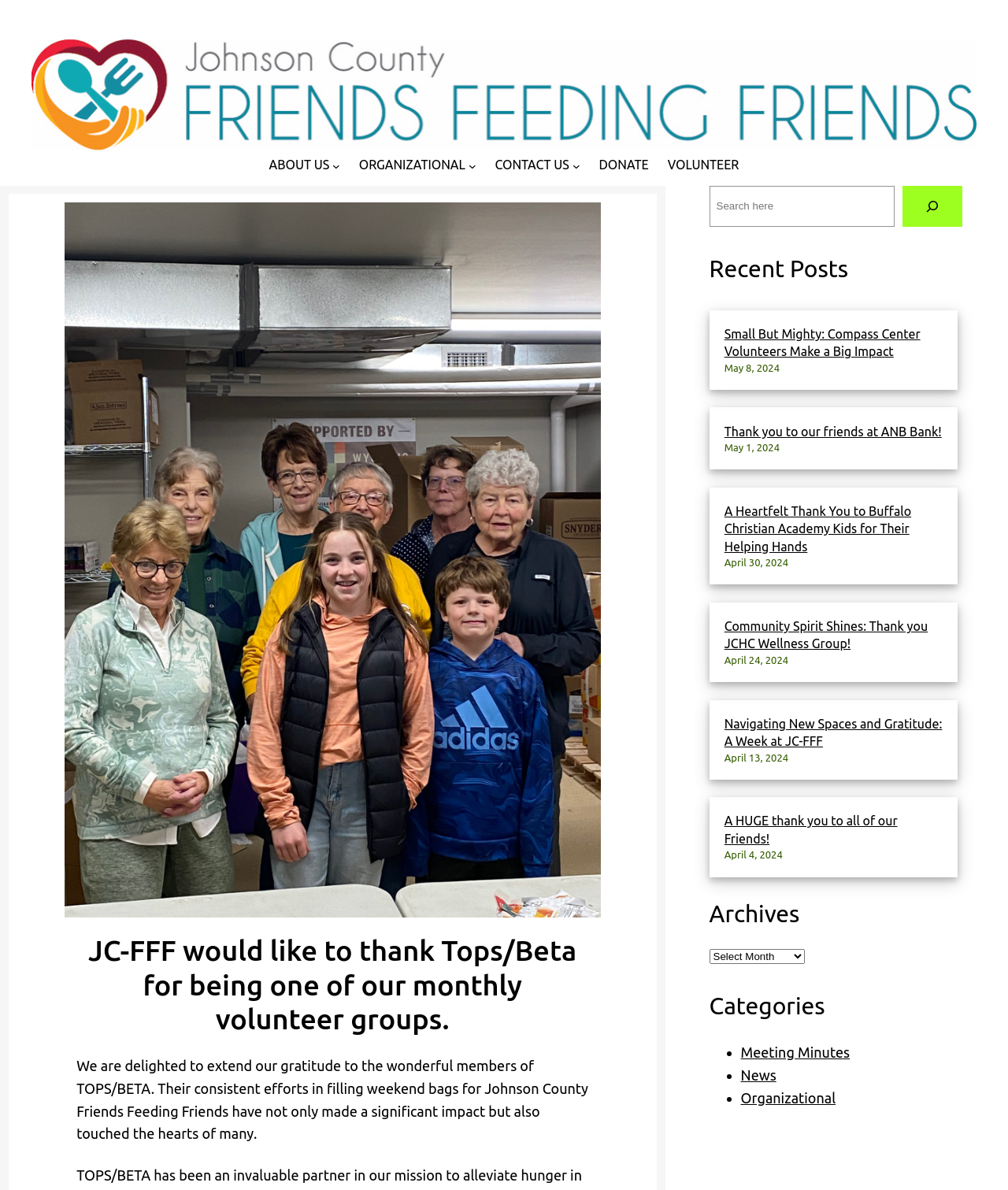Indicate the bounding box coordinates of the element that needs to be clicked to satisfy the following instruction: "Search for something". The coordinates should be four float numbers between 0 and 1, i.e., [left, top, right, bottom].

[0.704, 0.156, 0.954, 0.19]